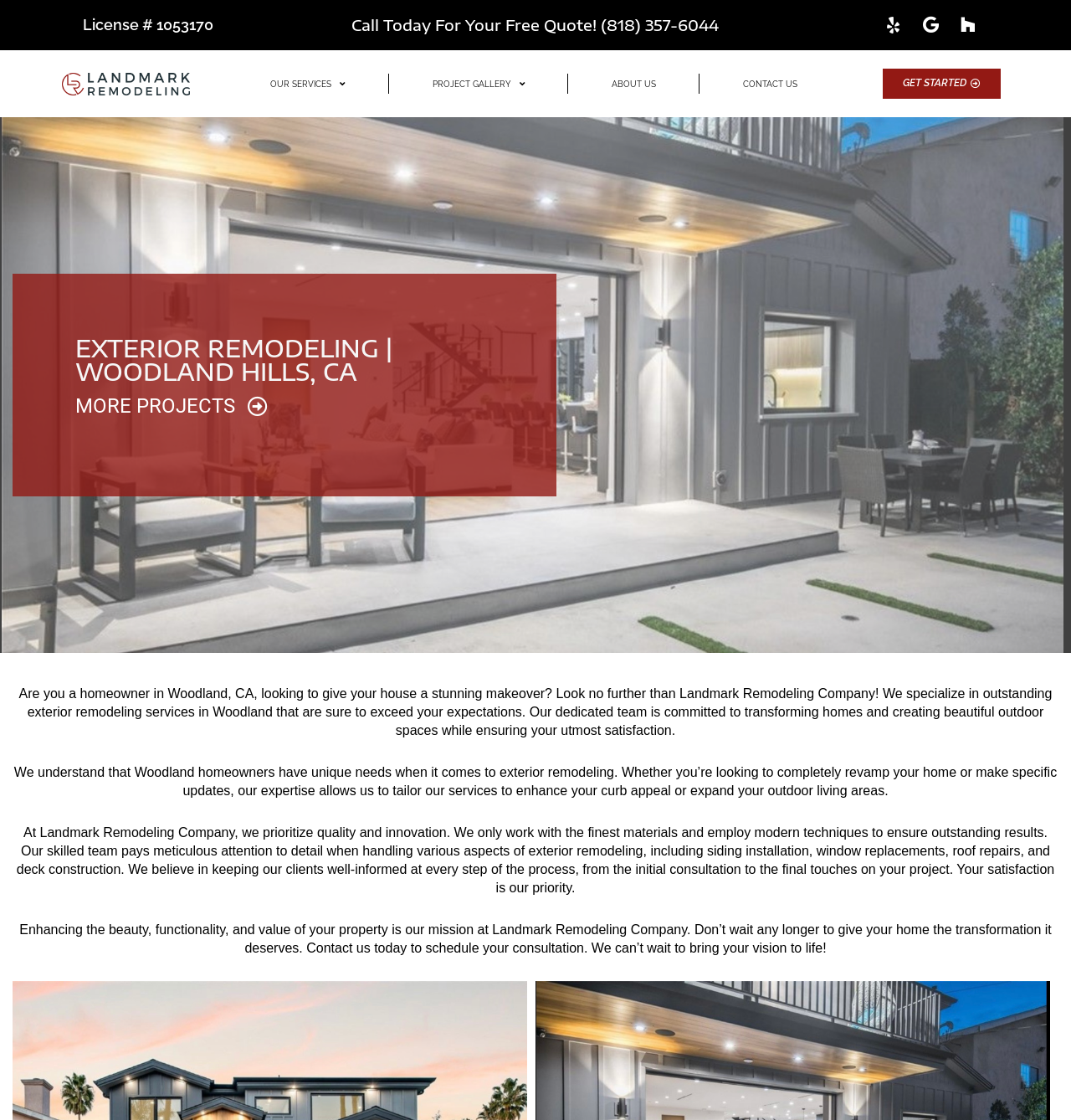Show the bounding box coordinates for the HTML element as described: "Yelp".

[0.818, 0.007, 0.849, 0.037]